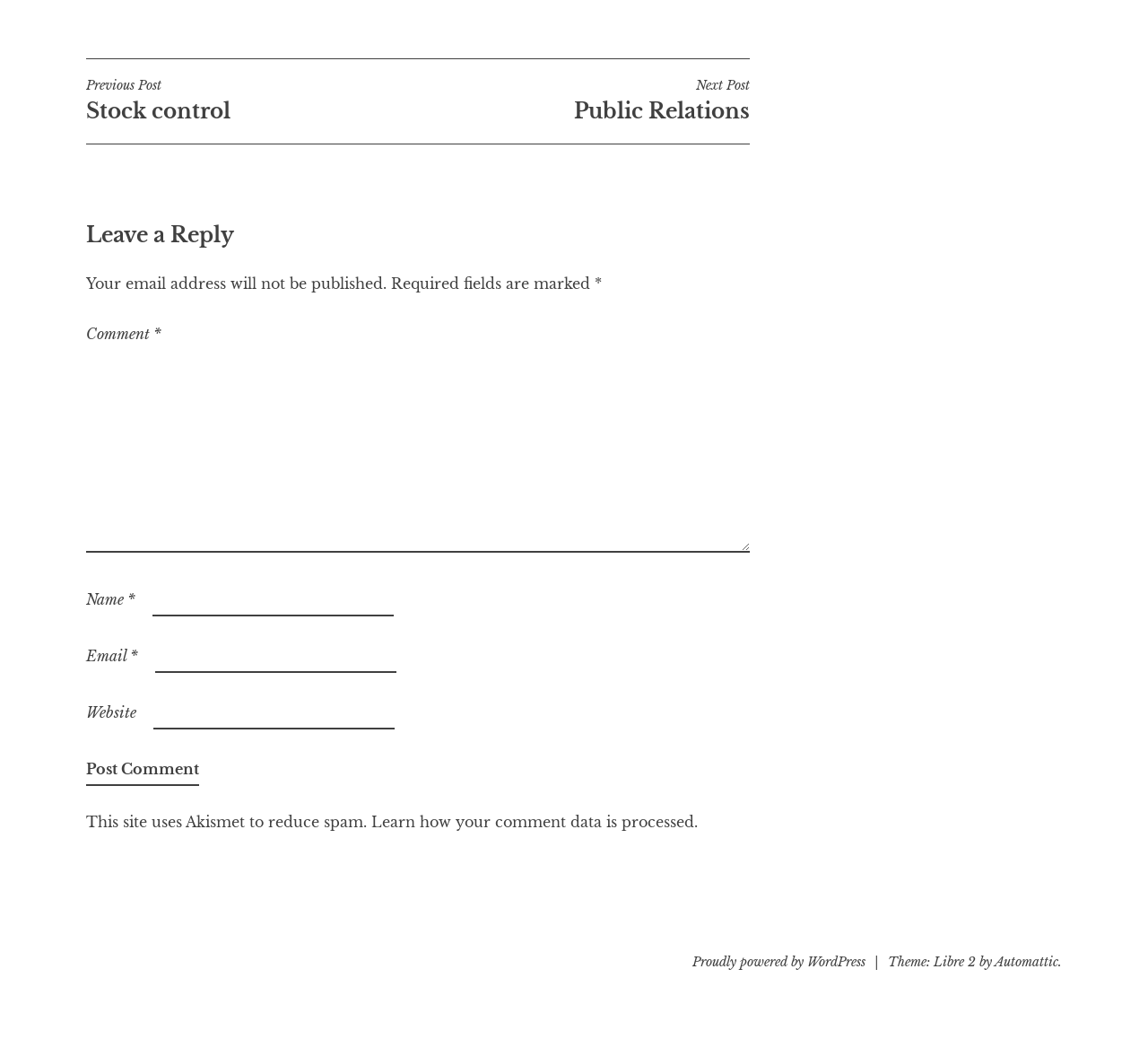From the screenshot, find the bounding box of the UI element matching this description: "name="submit" value="Post Comment"". Supply the bounding box coordinates in the form [left, top, right, bottom], each a float between 0 and 1.

[0.075, 0.725, 0.173, 0.755]